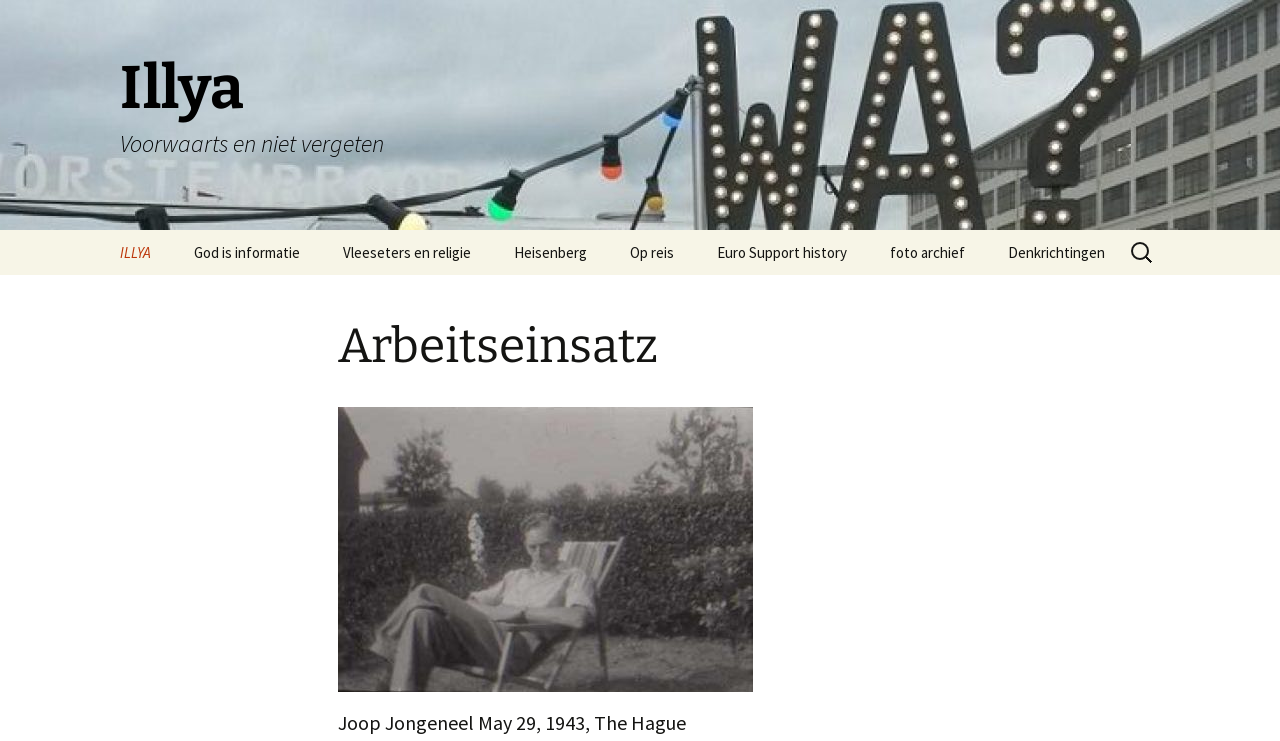Identify the bounding box for the described UI element. Provide the coordinates in (top-left x, top-left y, bottom-right x, bottom-right y) format with values ranging from 0 to 1: Portugal eten en drinken

[0.477, 0.371, 0.633, 0.432]